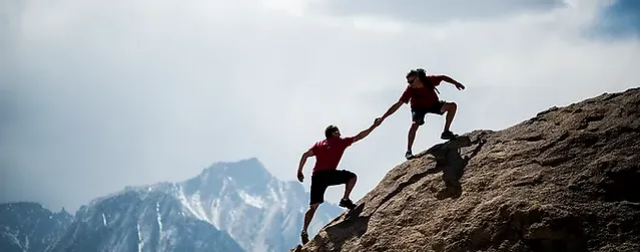Generate a detailed narrative of the image.

The image captures a dynamic moment of teamwork and perseverance in a rocky outdoor setting, likely a mountainous area. Two climbers, both clad in red shirts, are engaged in a supportive effort as one extends a hand to the other. The climber on the right appears to be slightly higher on the rugged terrain, showing determination as they reach out to assist their partner in ascending the rocky face. The backdrop features stunning mountain peaks, partially dusted with snow and shrouded in a dramatic, cloudy sky, enhancing the sense of adventure and challenge. This scene symbolizes camaraderie, resilience, and the shared journey of overcoming obstacles together.